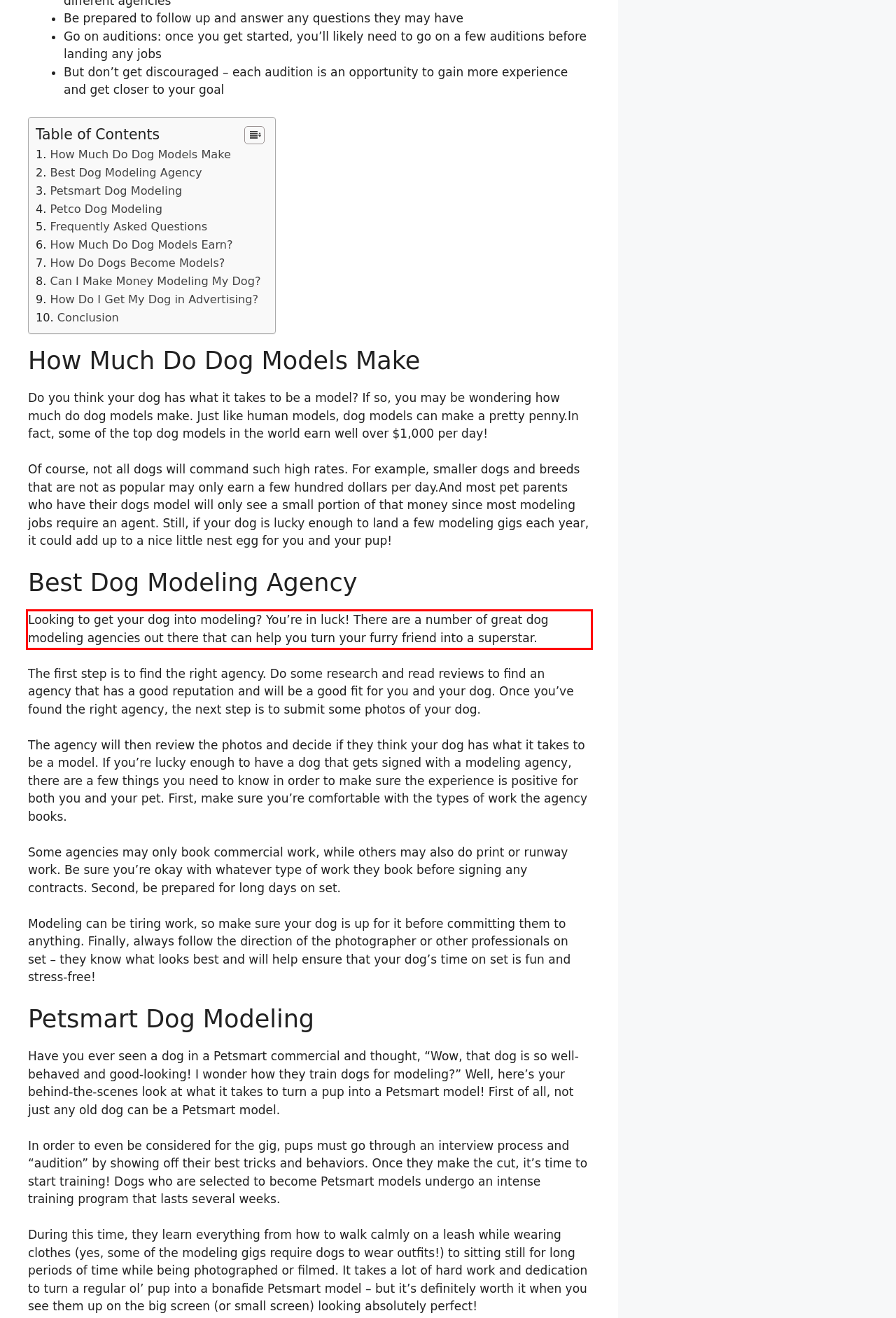Analyze the screenshot of a webpage where a red rectangle is bounding a UI element. Extract and generate the text content within this red bounding box.

Looking to get your dog into modeling? You’re in luck! There are a number of great dog modeling agencies out there that can help you turn your furry friend into a superstar.